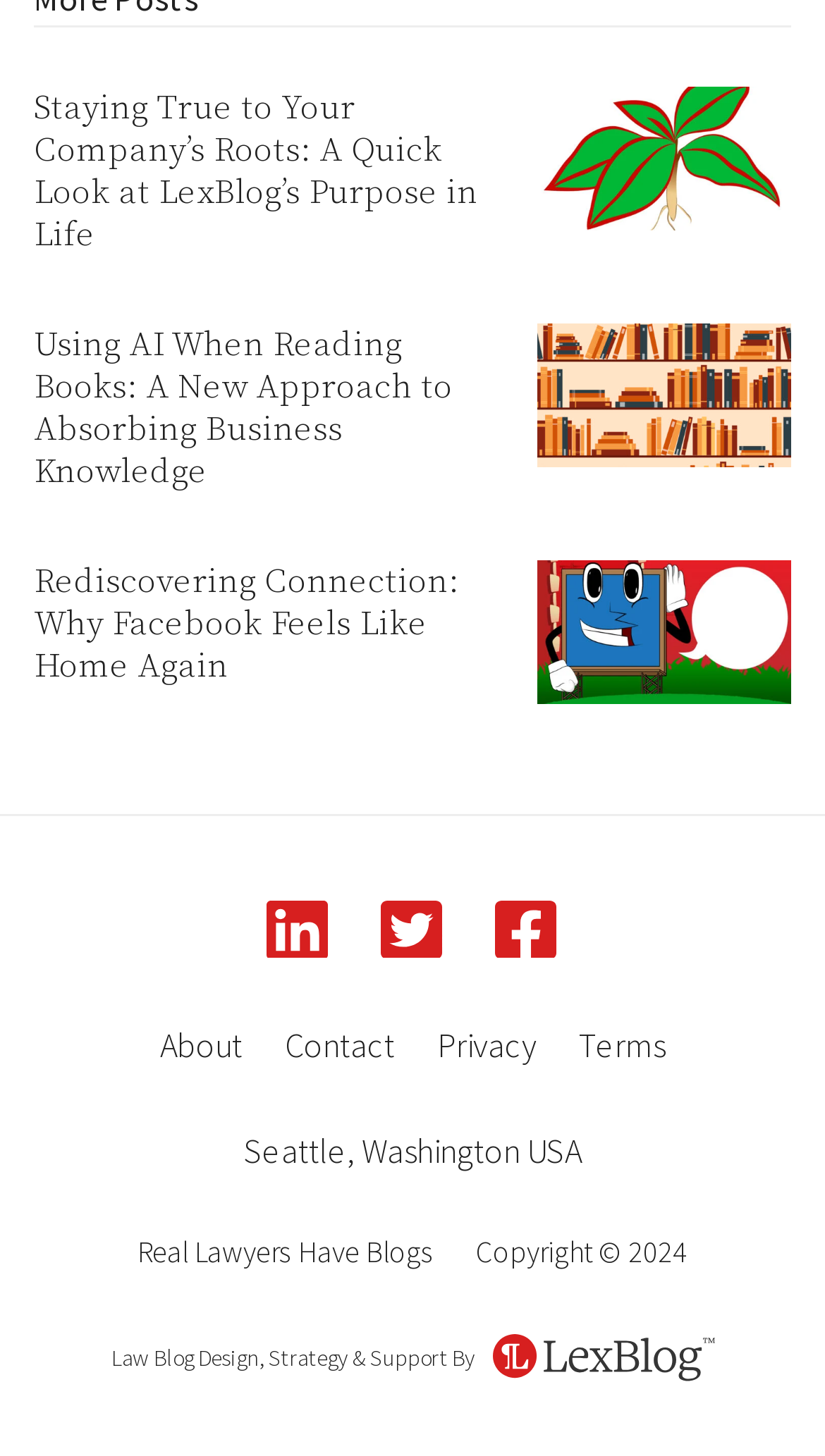Determine the bounding box coordinates for the area you should click to complete the following instruction: "view Jennifer's comments".

None